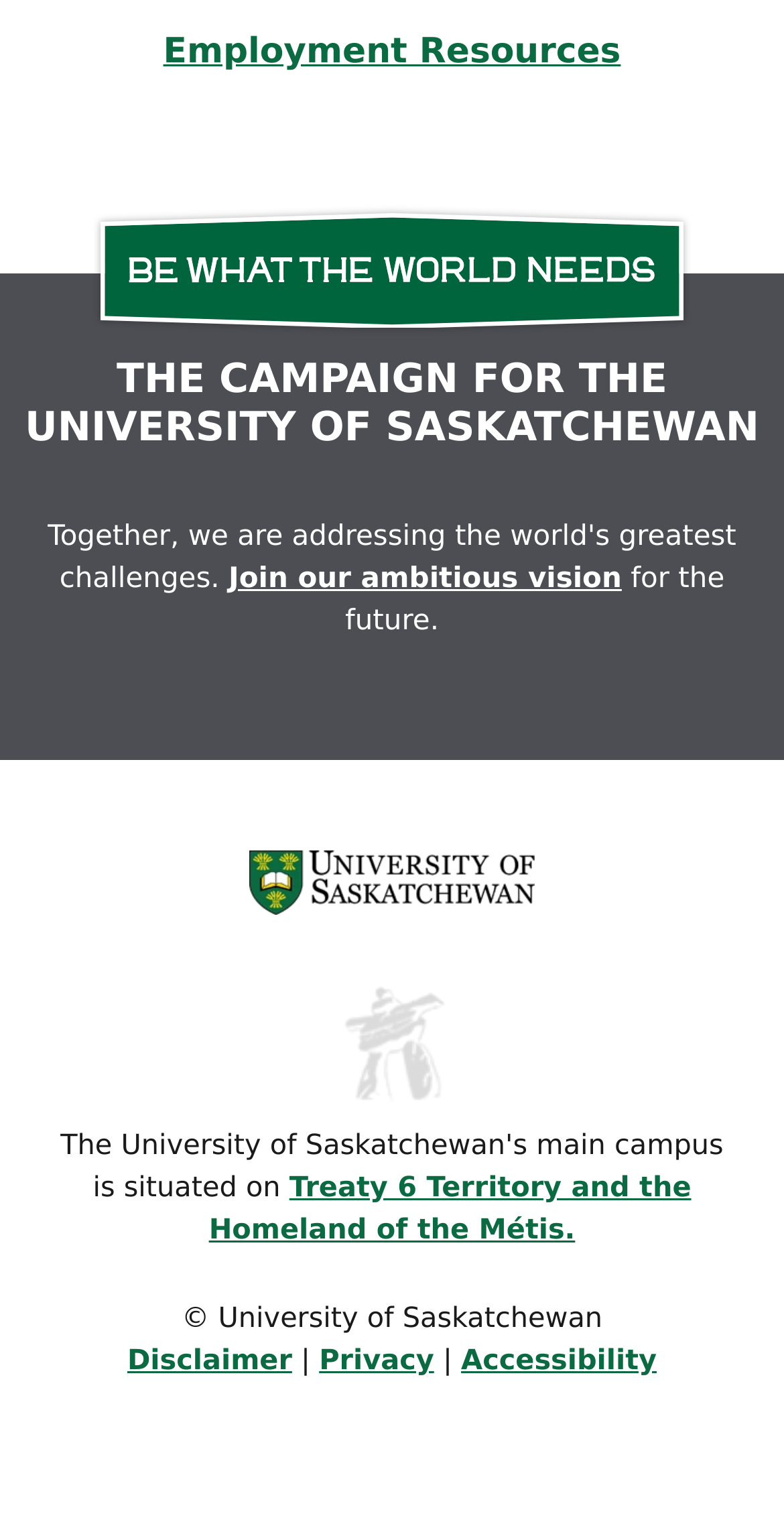What is the copyright holder of the website?
Kindly answer the question with as much detail as you can.

I found the answer by looking at the static text '© University of Saskatchewan' which suggests that the university holds the copyright of the website.